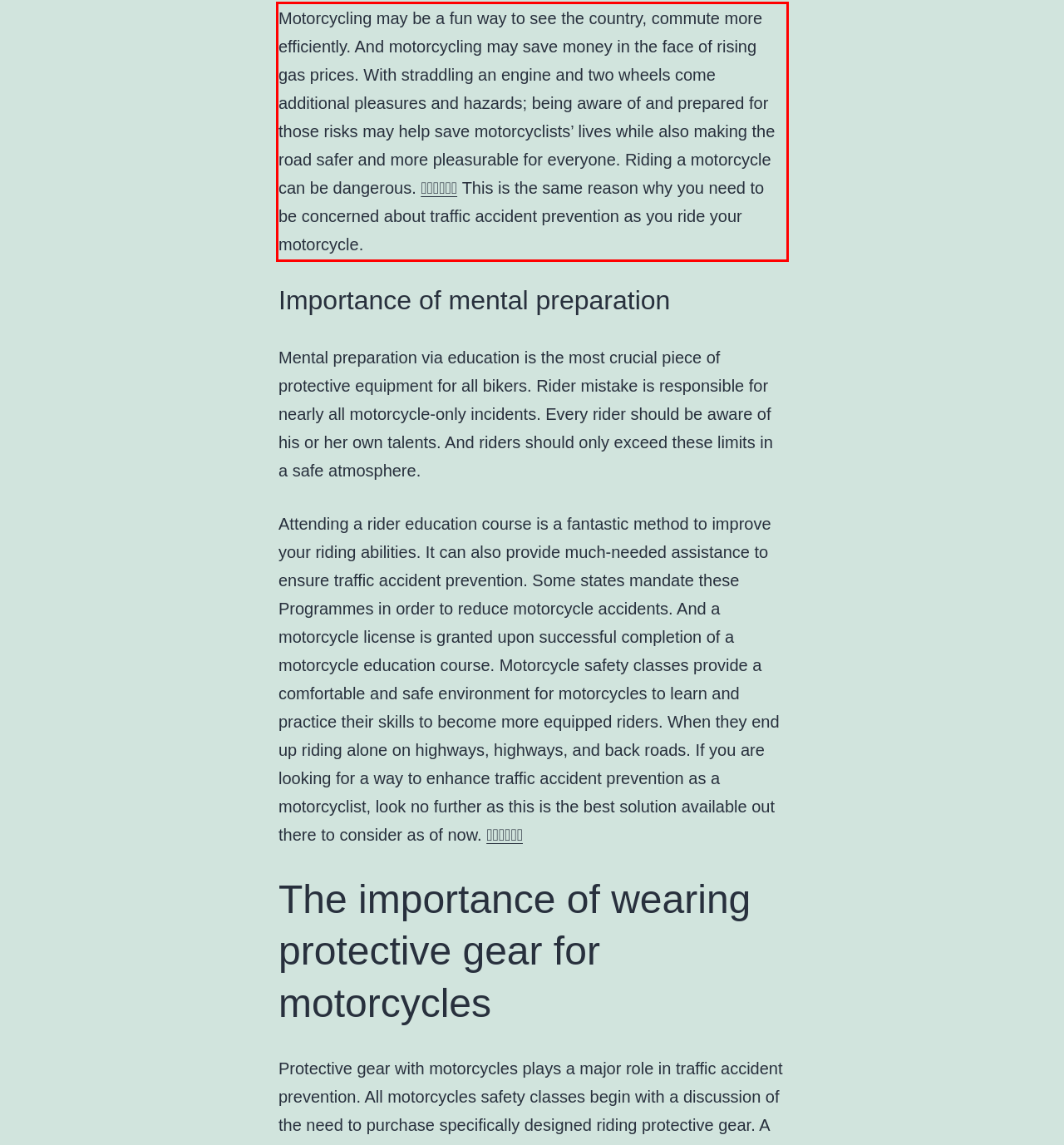You are given a screenshot of a webpage with a UI element highlighted by a red bounding box. Please perform OCR on the text content within this red bounding box.

Motorcycling may be a fun way to see the country, commute more efficiently. And motorcycling may save money in the face of rising gas prices. With straddling an engine and two wheels come additional pleasures and hazards; being aware of and prepared for those risks may help save motorcyclists’ lives while also making the road safer and more pleasurable for everyone. Riding a motorcycle can be dangerous. 수원운전연수 This is the same reason why you need to be concerned about traffic accident prevention as you ride your motorcycle.